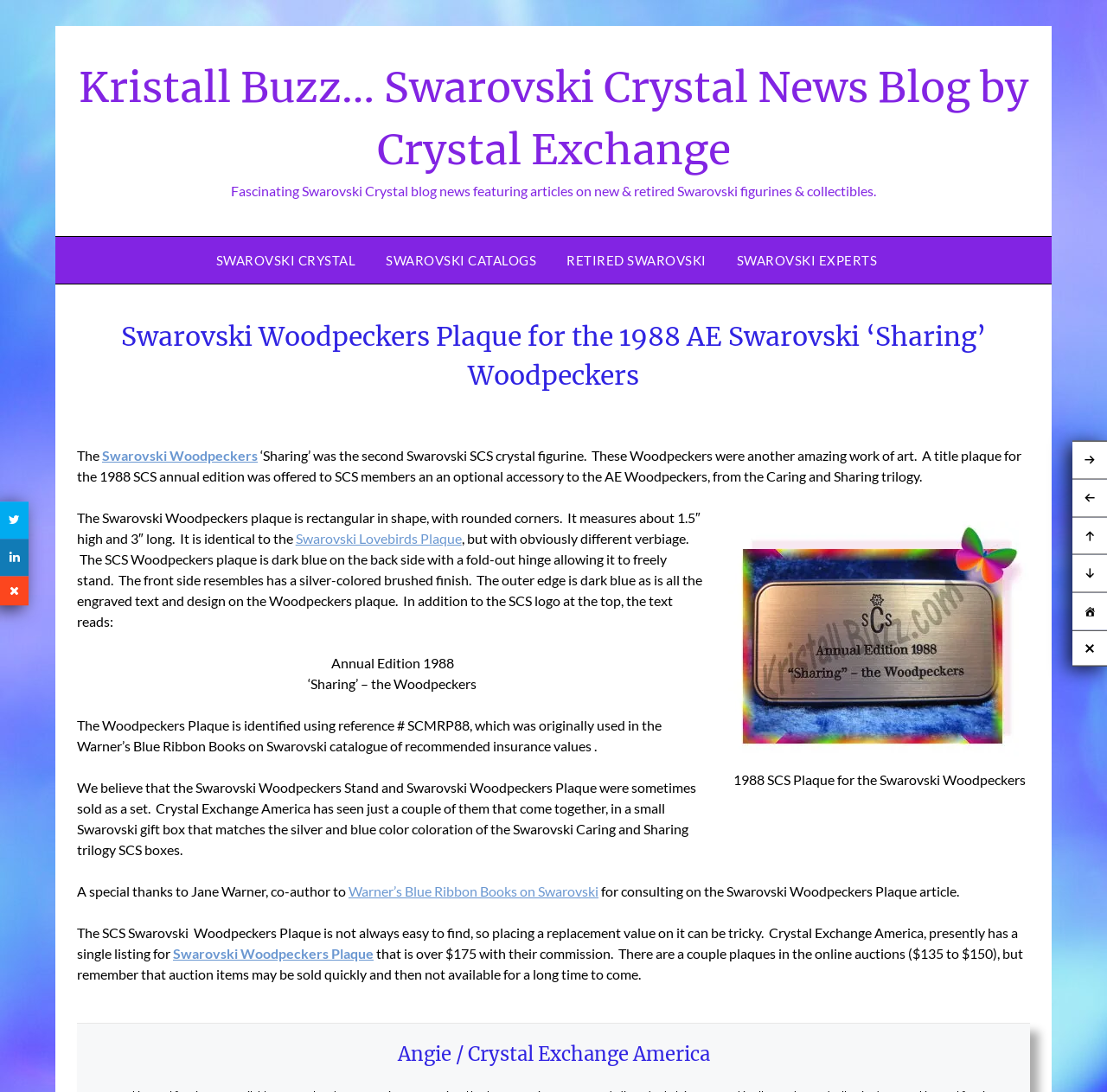Who is the co-author of Warner’s Blue Ribbon Books on Swarovski?
Respond with a short answer, either a single word or a phrase, based on the image.

Jane Warner